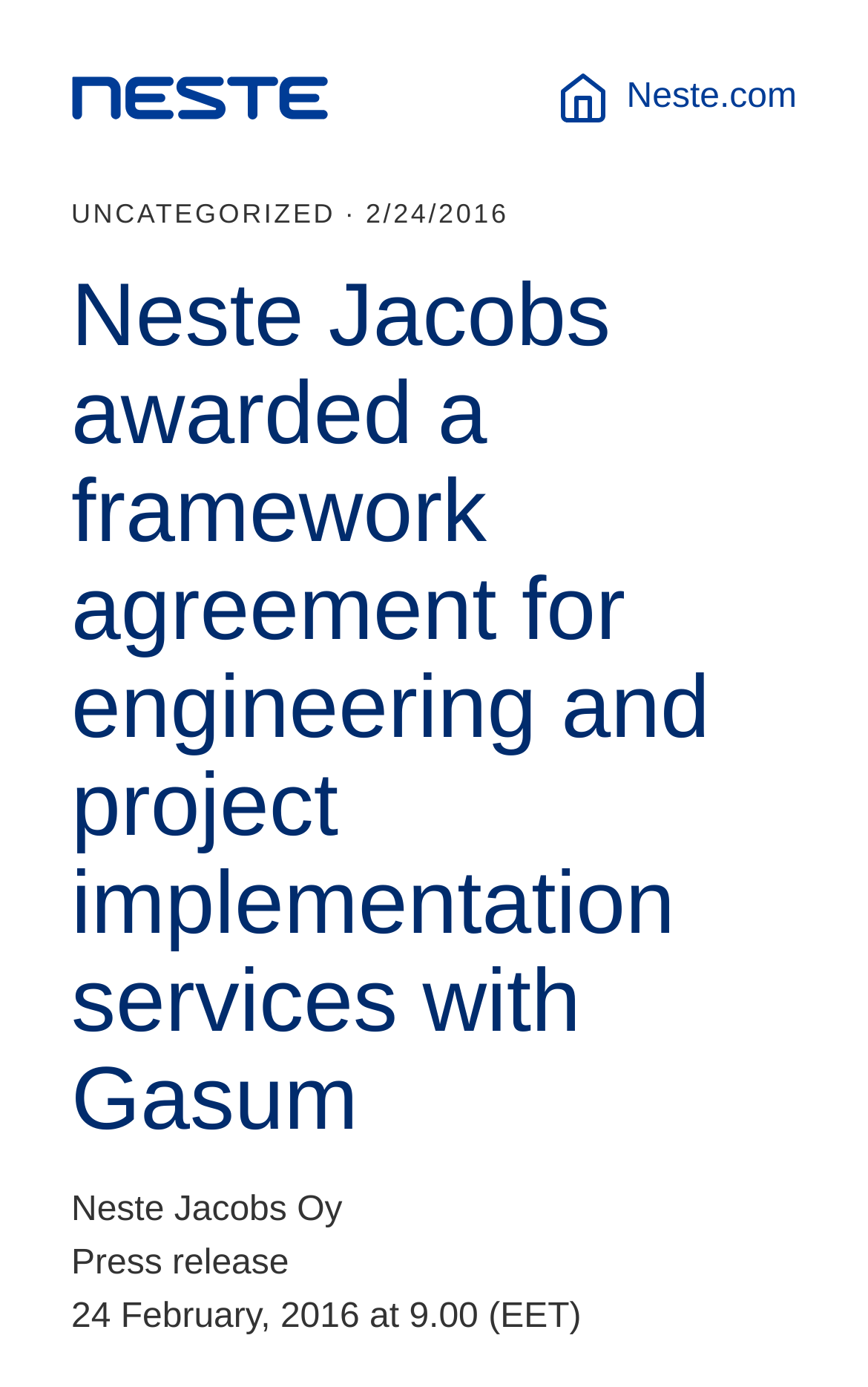Please give a one-word or short phrase response to the following question: 
How many links are there at the top of the webpage?

2